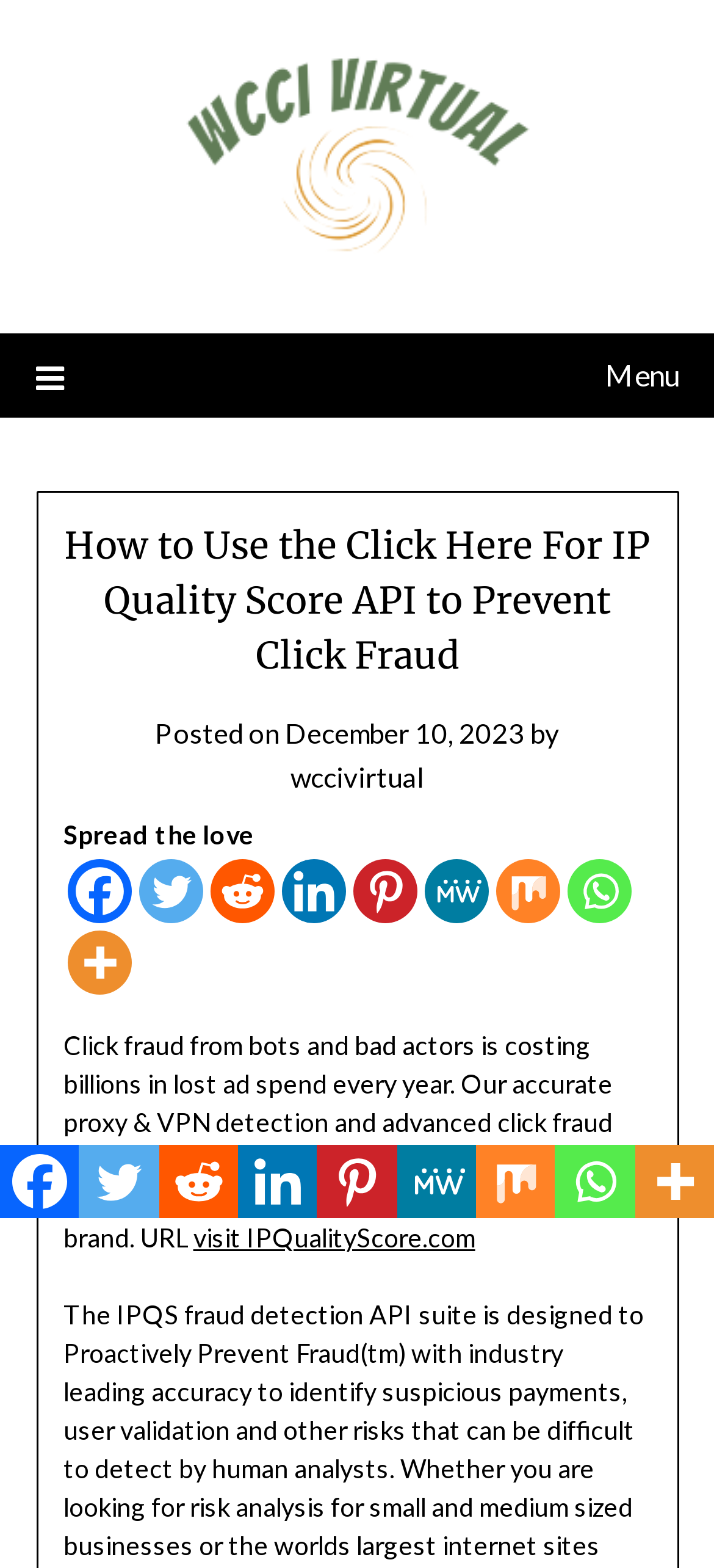Who is the author of the latest article?
Please respond to the question with as much detail as possible.

I found the author of the latest article by looking at the link 'wccivirtual' which is mentioned after the text 'by' and is likely the author of the article.